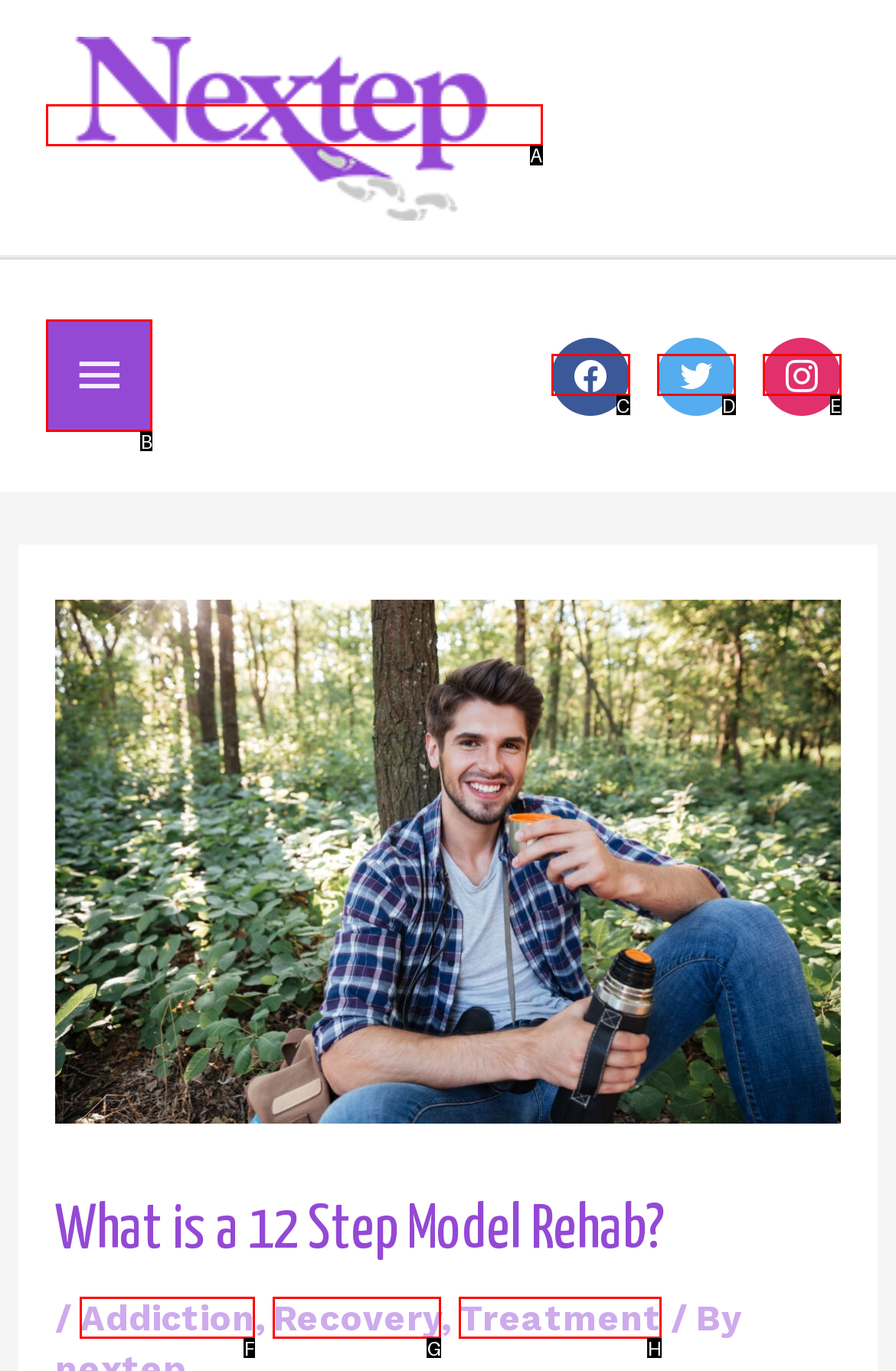Find the option that best fits the description: Treatment. Answer with the letter of the option.

H